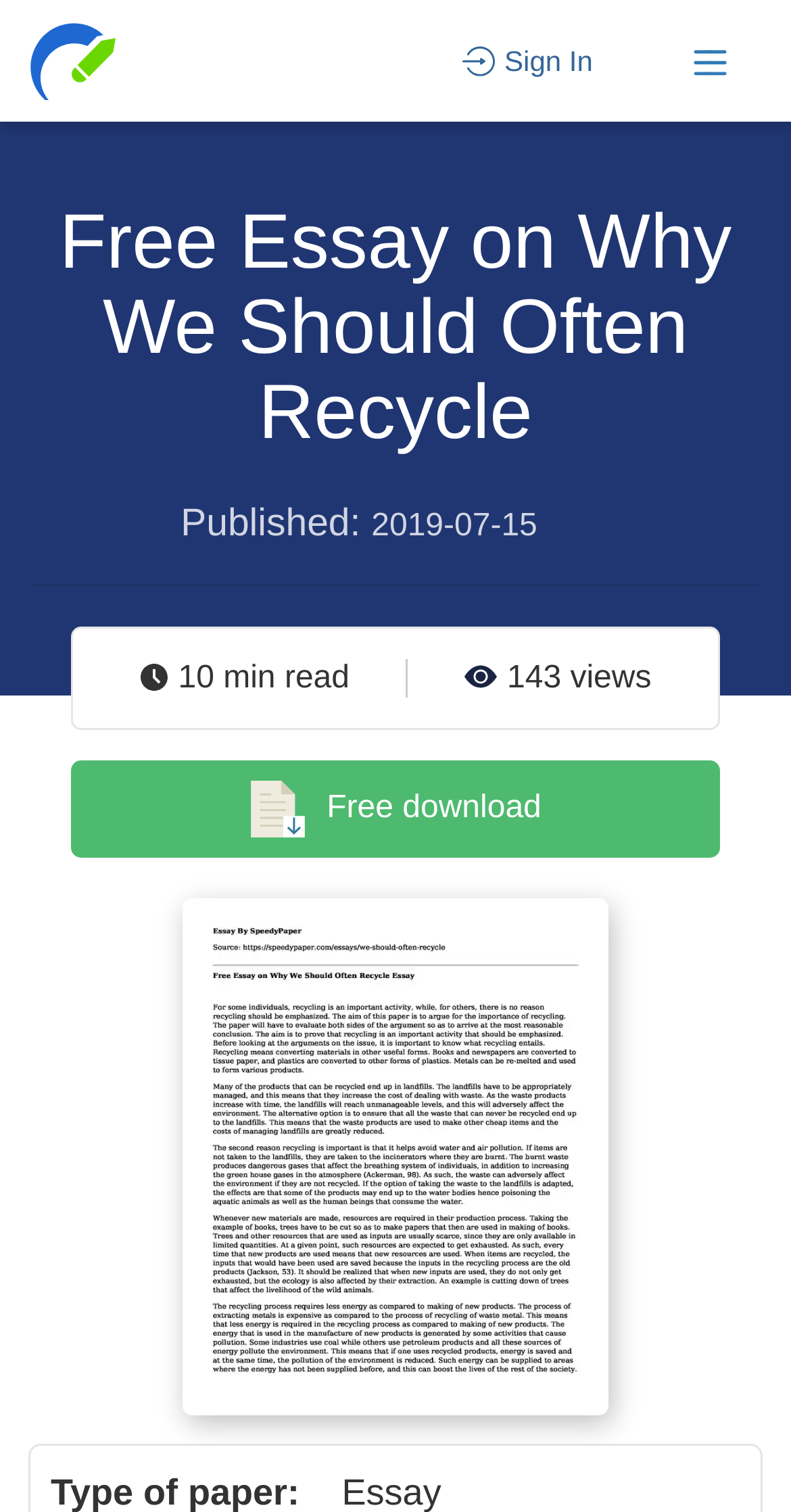Please answer the following question using a single word or phrase: 
What can you do with the essay?

Free download